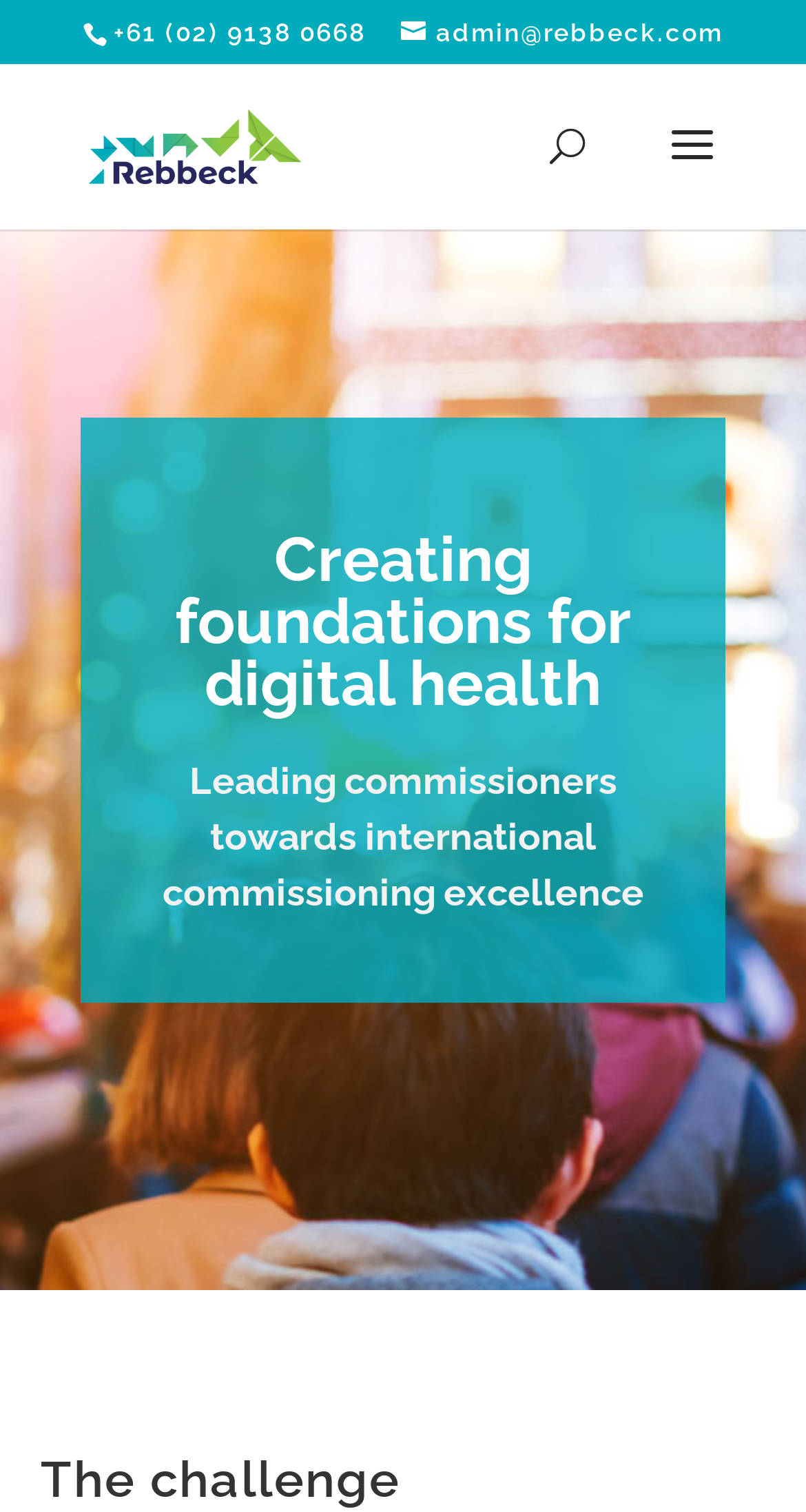What is the email address on the webpage?
Using the information from the image, answer the question thoroughly.

I found the email address by looking at the link element with the text 'admin@rebbeck.com' which is located at the top of the webpage.